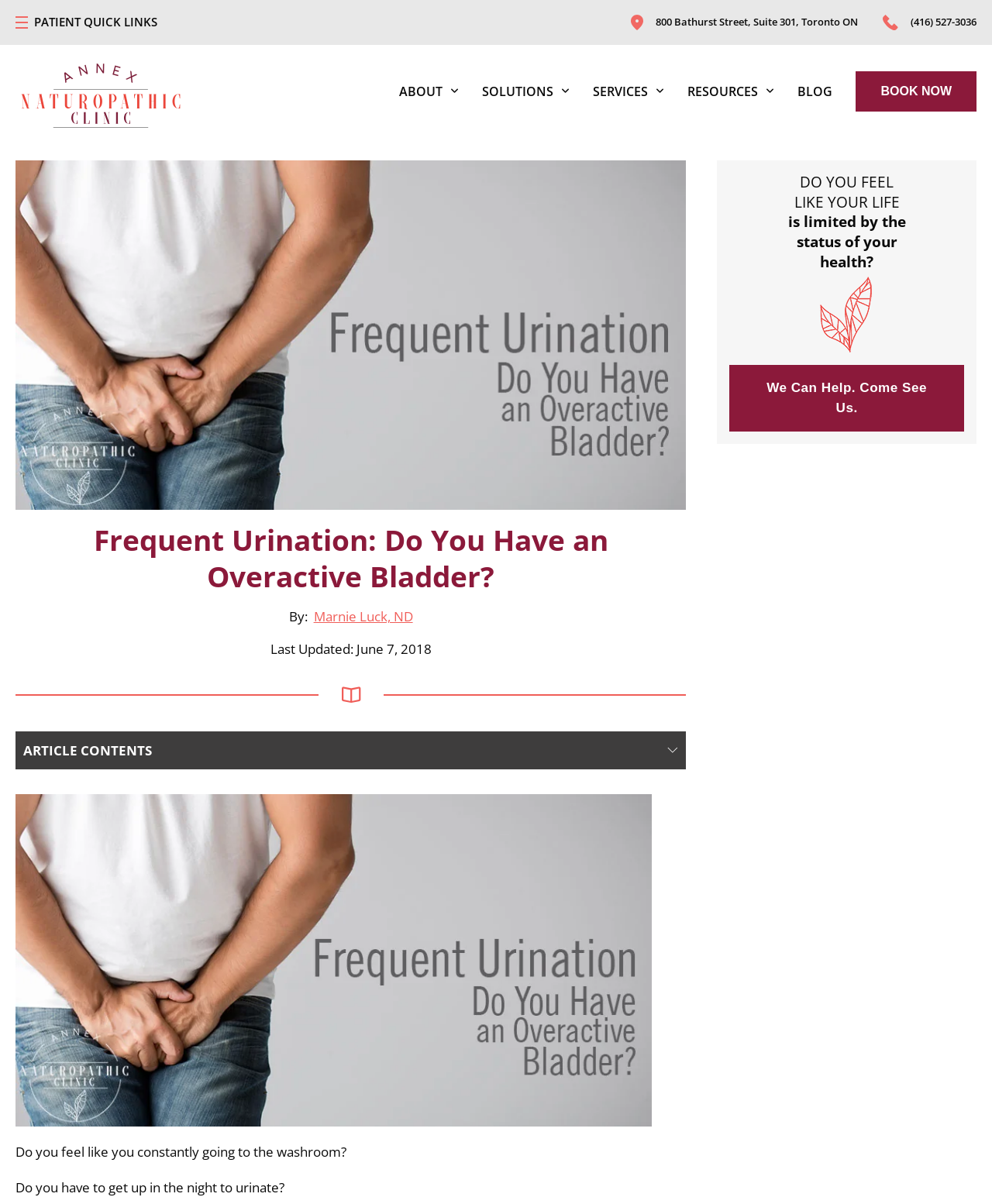Can you provide the bounding box coordinates for the element that should be clicked to implement the instruction: "Explore the article contents"?

[0.016, 0.608, 0.692, 0.639]